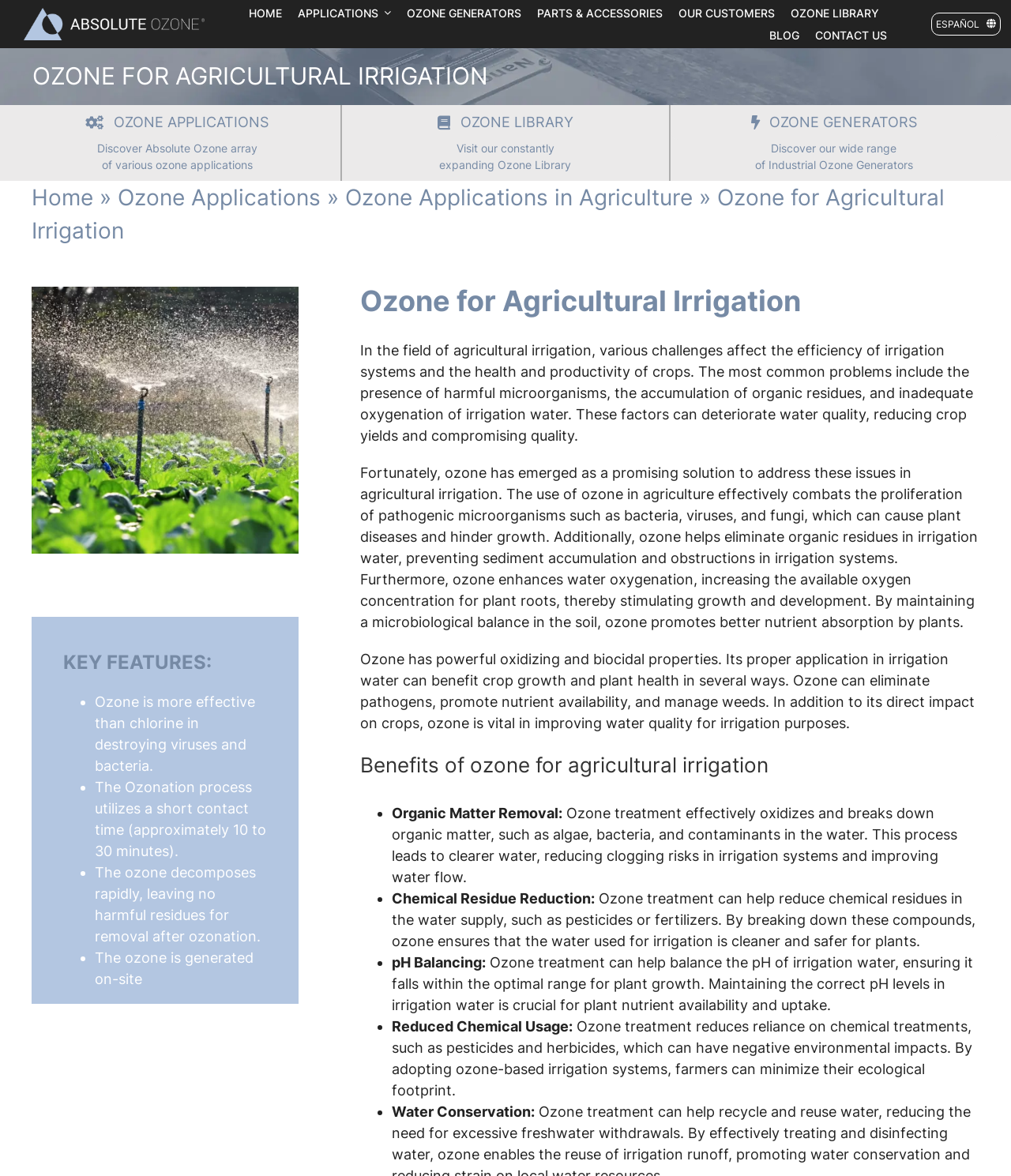Identify the bounding box coordinates of the clickable region to carry out the given instruction: "Read about Ozone for Agricultural Irrigation".

[0.356, 0.243, 0.969, 0.268]